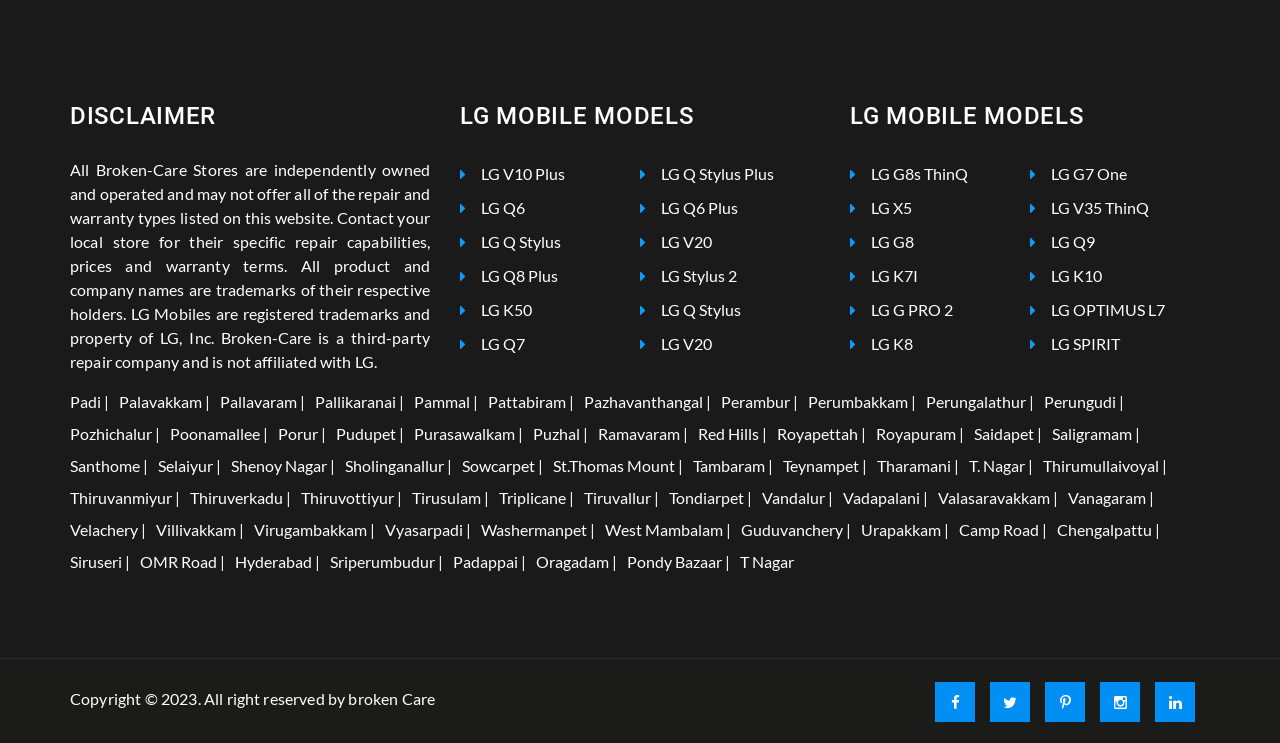Could you indicate the bounding box coordinates of the region to click in order to complete this instruction: "Click on LG V10 Plus".

[0.359, 0.221, 0.441, 0.246]